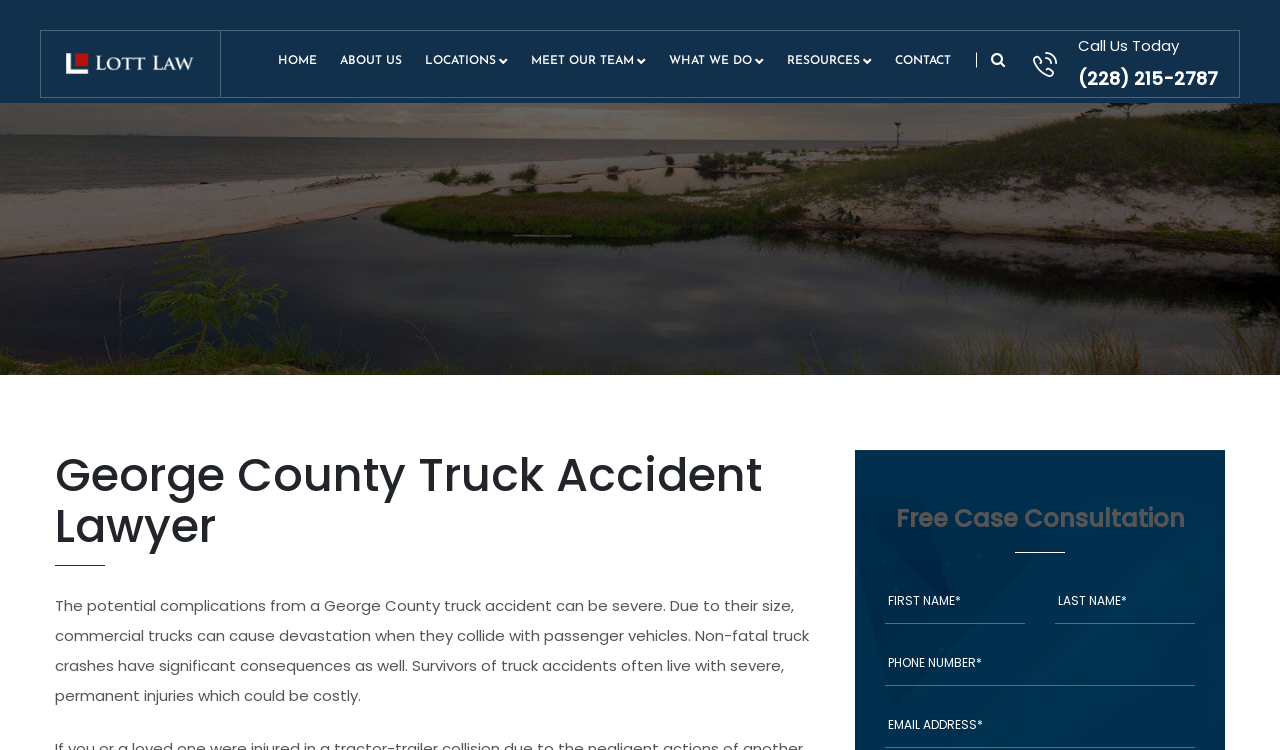How many locations are served by the lawyer?
Respond with a short answer, either a single word or a phrase, based on the image.

6